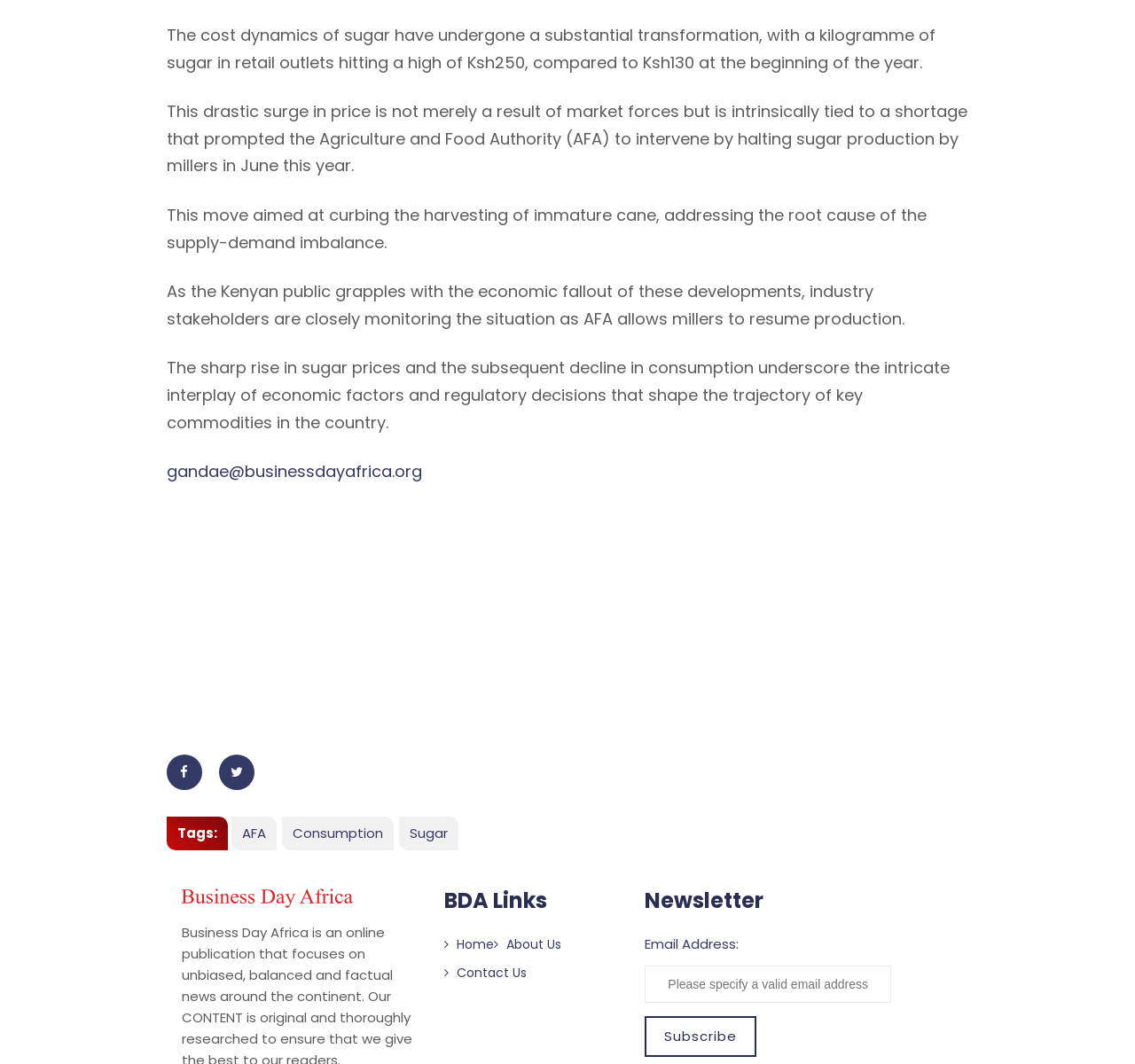Specify the bounding box coordinates of the element's area that should be clicked to execute the given instruction: "Click the link to go home". The coordinates should be four float numbers between 0 and 1, i.e., [left, top, right, bottom].

[0.392, 0.879, 0.435, 0.901]